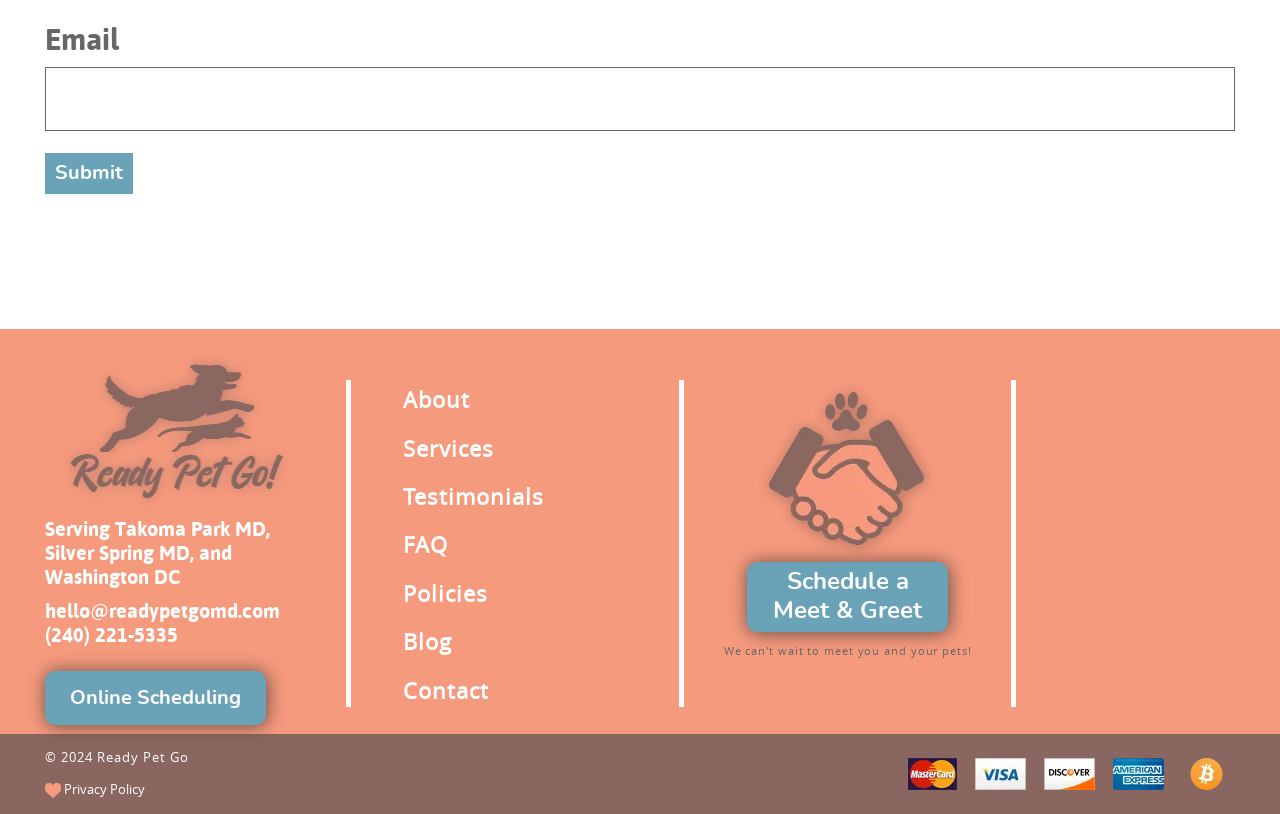Find the bounding box coordinates for the area that must be clicked to perform this action: "Visit About page".

[0.315, 0.473, 0.367, 0.509]